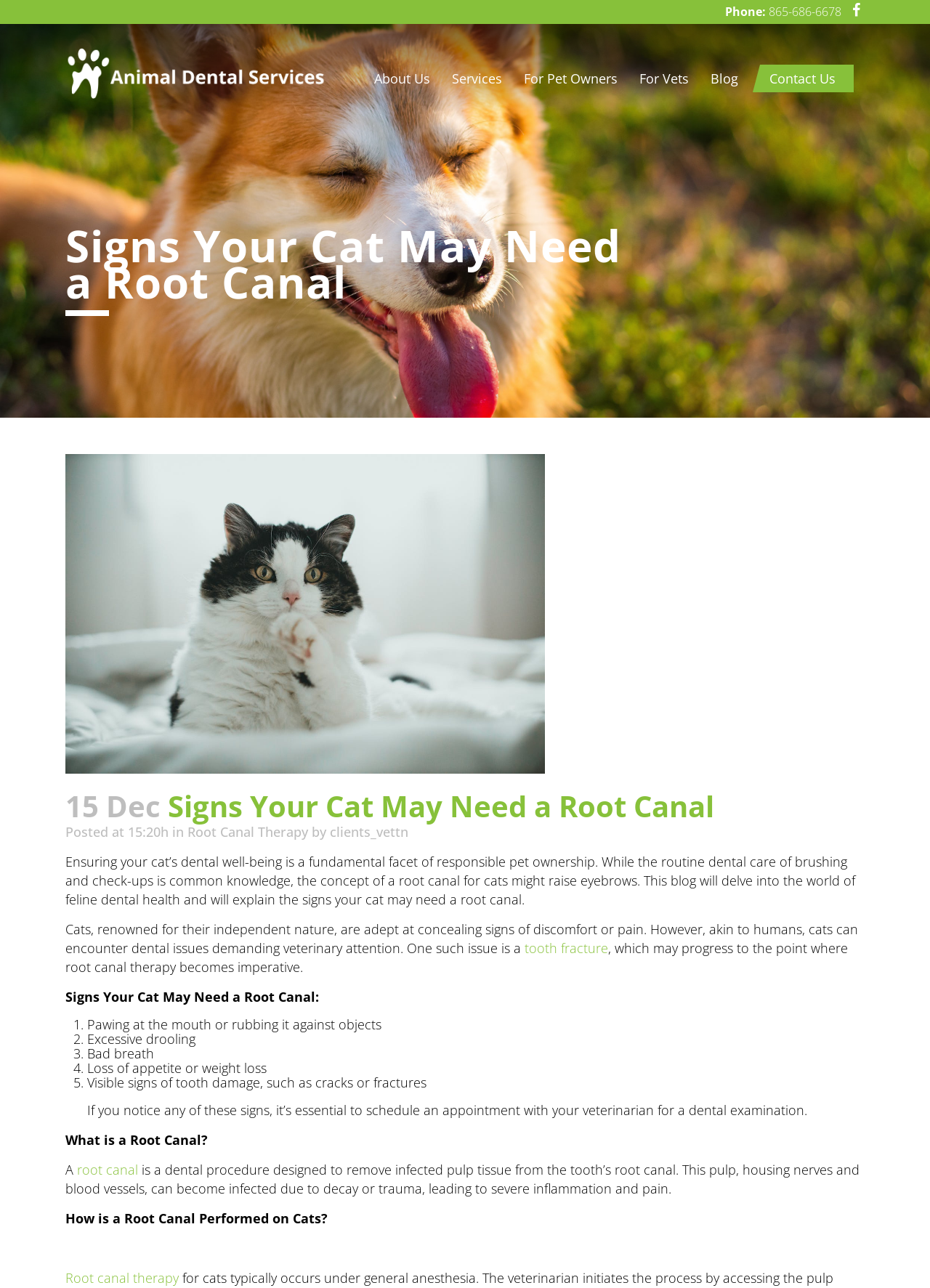Create an in-depth description of the webpage, covering main sections.

This webpage is about feline dental health, specifically discussing the signs that indicate a cat may need a root canal. At the top of the page, there is a phone number and a social media icon on the right side, accompanied by a logo on the left side. Below this, there is a navigation menu with links to "About Us", "Services", "For Pet Owners", "For Vets", "Blog", and "Contact Us".

The main content of the page is divided into sections. The first section has a heading "Signs Your Cat May Need a Root Canal" and features an image of a gray and white cat cleaning its paw. Below this, there is a subheading with the date and time of the post, followed by a brief introduction to the topic of feline dental health.

The next section lists the signs that a cat may need a root canal, including pawing at the mouth, excessive drooling, bad breath, loss of appetite, and visible signs of tooth damage. Each point is numbered and presented in a clear and concise manner.

Following this, there is a section that explains what a root canal is and how it is performed on cats. This section includes a link to "Root Canal Therapy" and provides a detailed description of the procedure.

Throughout the page, there are several images, including the logo, which appears multiple times, and an image of a cat. The text is well-organized and easy to read, with clear headings and concise paragraphs.